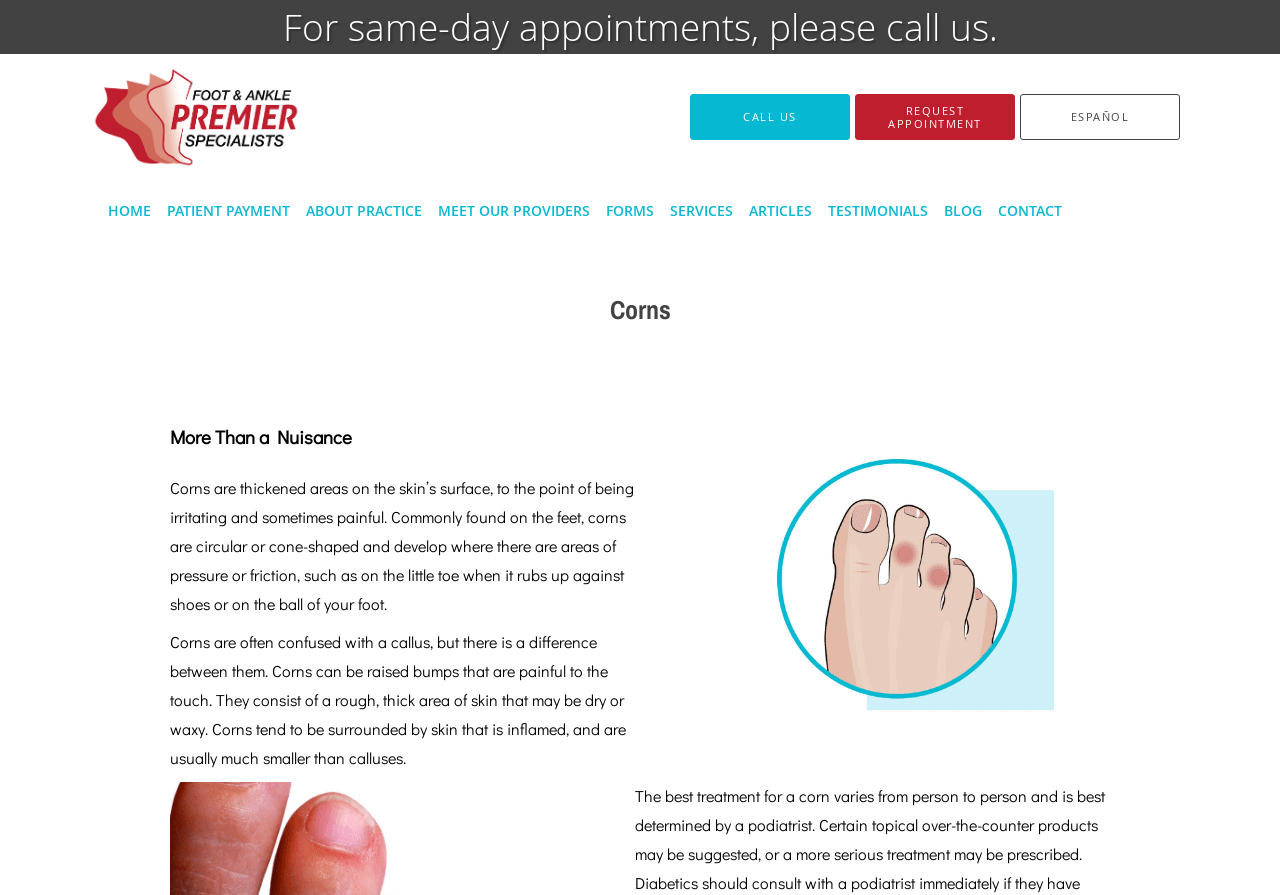Provide a brief response to the question below using one word or phrase:
What is the language of the 'ESPAÑOL' link?

Spanish